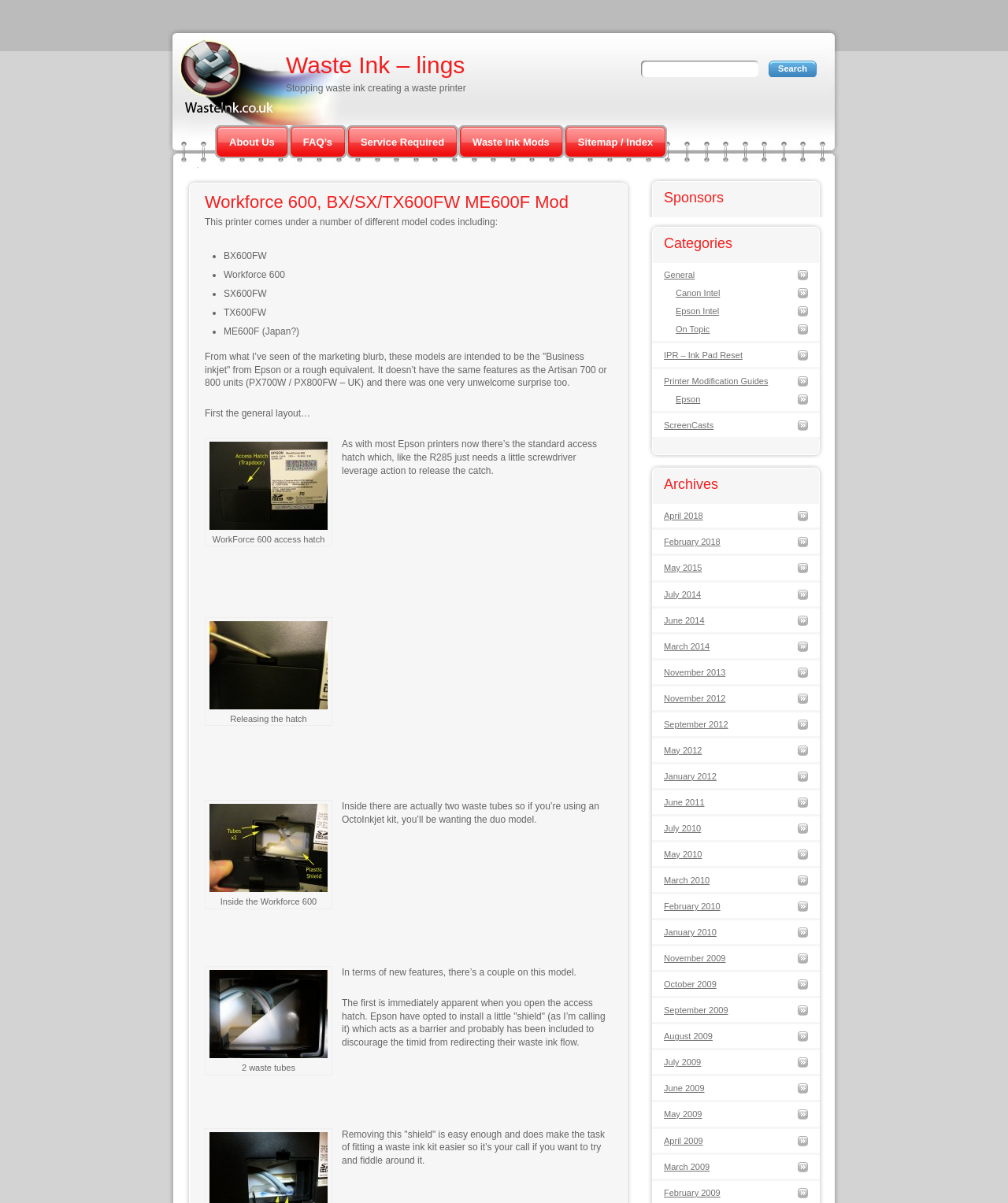Write a detailed summary of the webpage.

This webpage is about modifying Epson Workforce 600 printers to prevent waste ink from creating a waste printer. The page has a search bar at the top right corner, accompanied by a "Search" button. Below the search bar, there is a heading "Waste Ink – lings" with a link to the same title. 

To the left of the heading, there is an image of a notepad. Below the heading, there is a paragraph of text explaining the purpose of the modification. 

The page has a navigation menu at the top left corner, with links to "About Us", "FAQ's", "Service Required", "Waste Ink Mods", and "Sitemap / Index". 

Below the navigation menu, there is a heading "Workforce 600, BX/SX/TX600FW ME600F Mod" with a link to the same title. The heading is followed by a list of model codes, including BX600FW, Workforce 600, SX600FW, TX600FW, and ME600F (Japan?). 

The page then describes the general layout of the printer, with an image of the access hatch and instructions on how to release it. There are also images of the inside of the printer, showing two waste tubes, and a "shield" that acts as a barrier to discourage users from redirecting their waste ink flow. 

The page also has a section on new features of the model, including the "shield" and the task of fitting a waste ink kit. 

At the bottom right corner of the page, there are headings for "Sponsors", "Categories", and "Archives", with links to various topics and months.